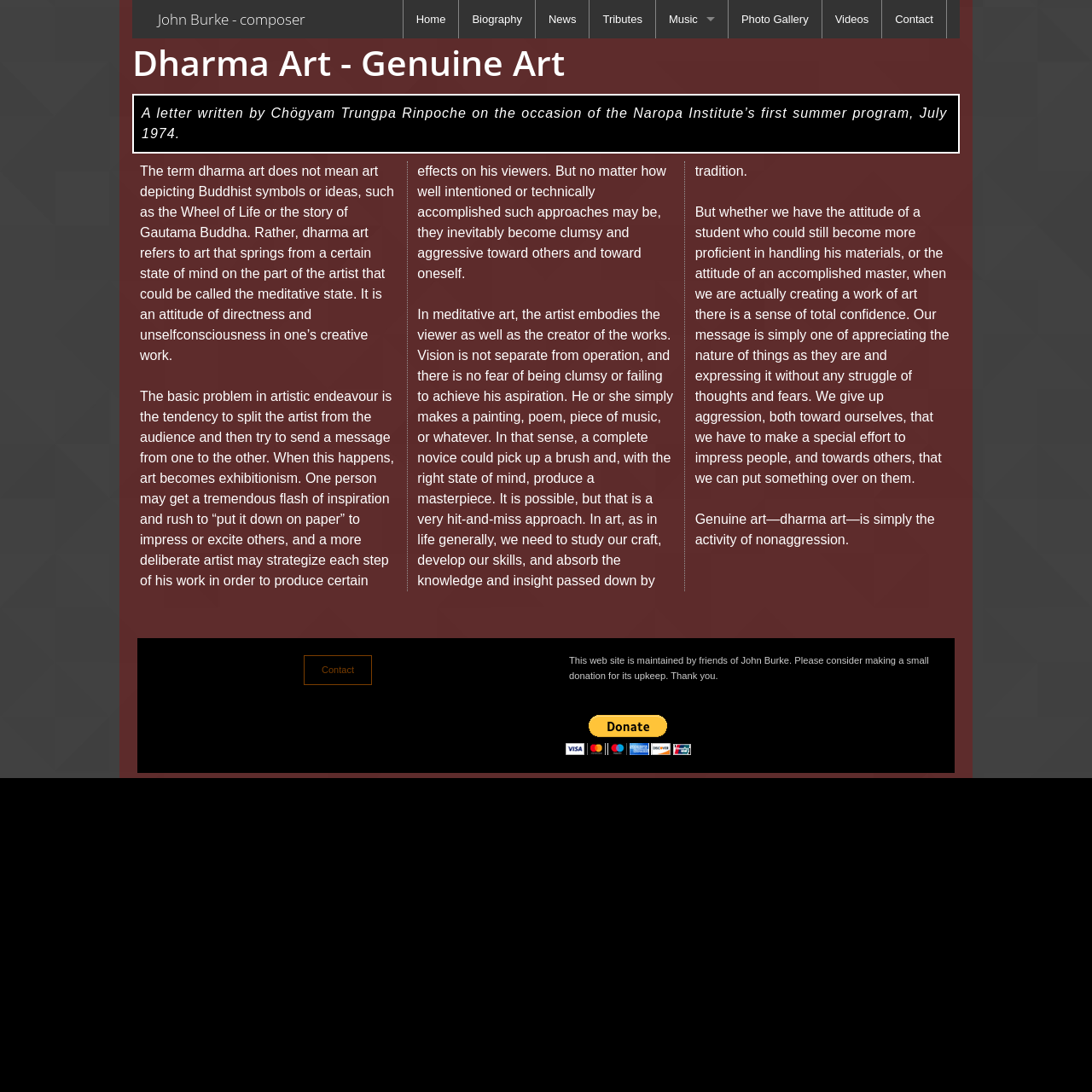Please identify the bounding box coordinates of the area I need to click to accomplish the following instruction: "Read about Dharma Art".

[0.121, 0.035, 0.879, 0.08]